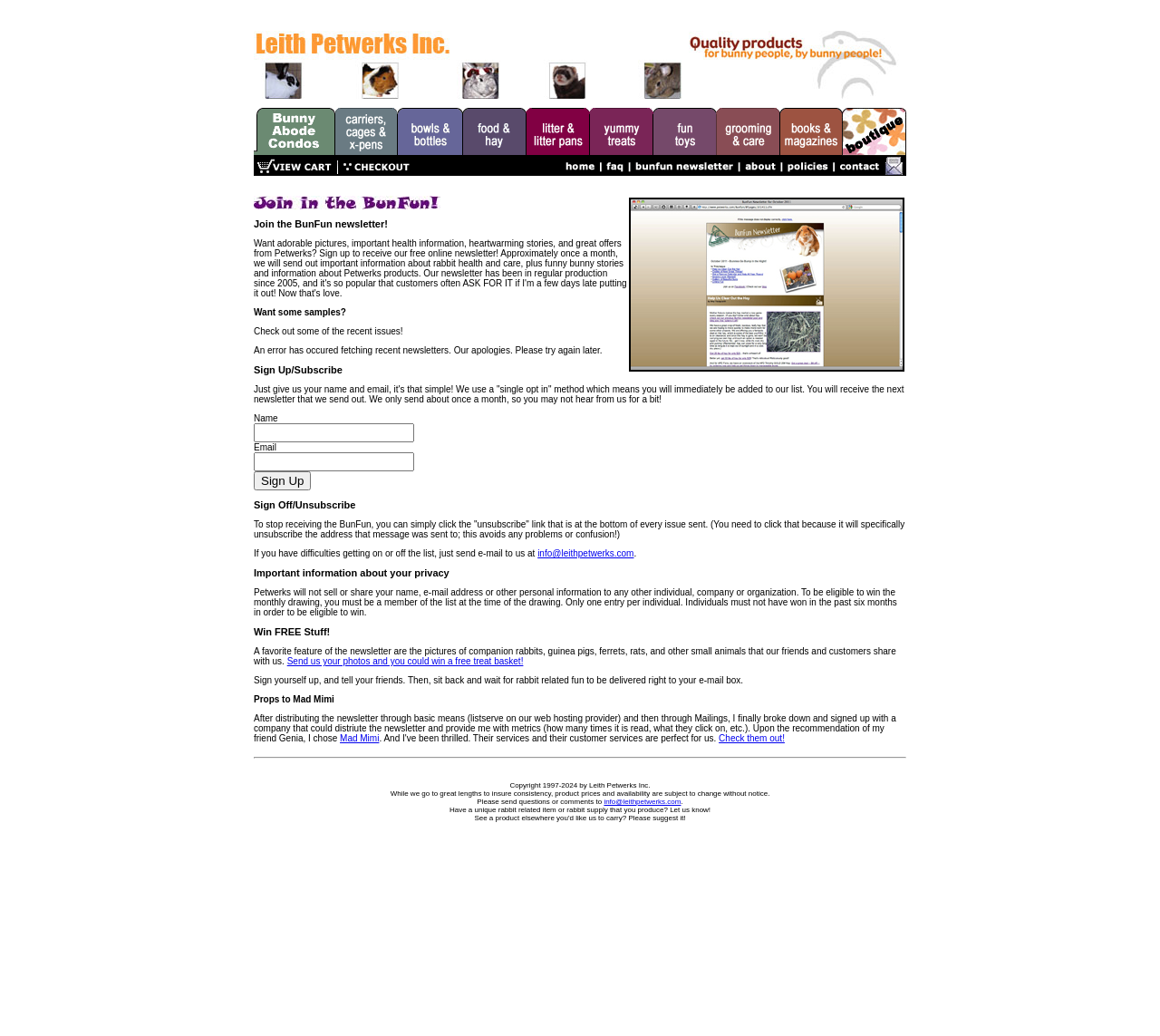What is the policy on sharing personal information?
We need a detailed and exhaustive answer to the question. Please elaborate.

Petwerks has a policy of not sharing or selling personal information, such as name and email address, to any other individual, company, or organization. This is stated on the webpage, which explicitly states that 'Petwerks will not sell or share your name, e-mail address or other personal information to any other individual, company or organization.'